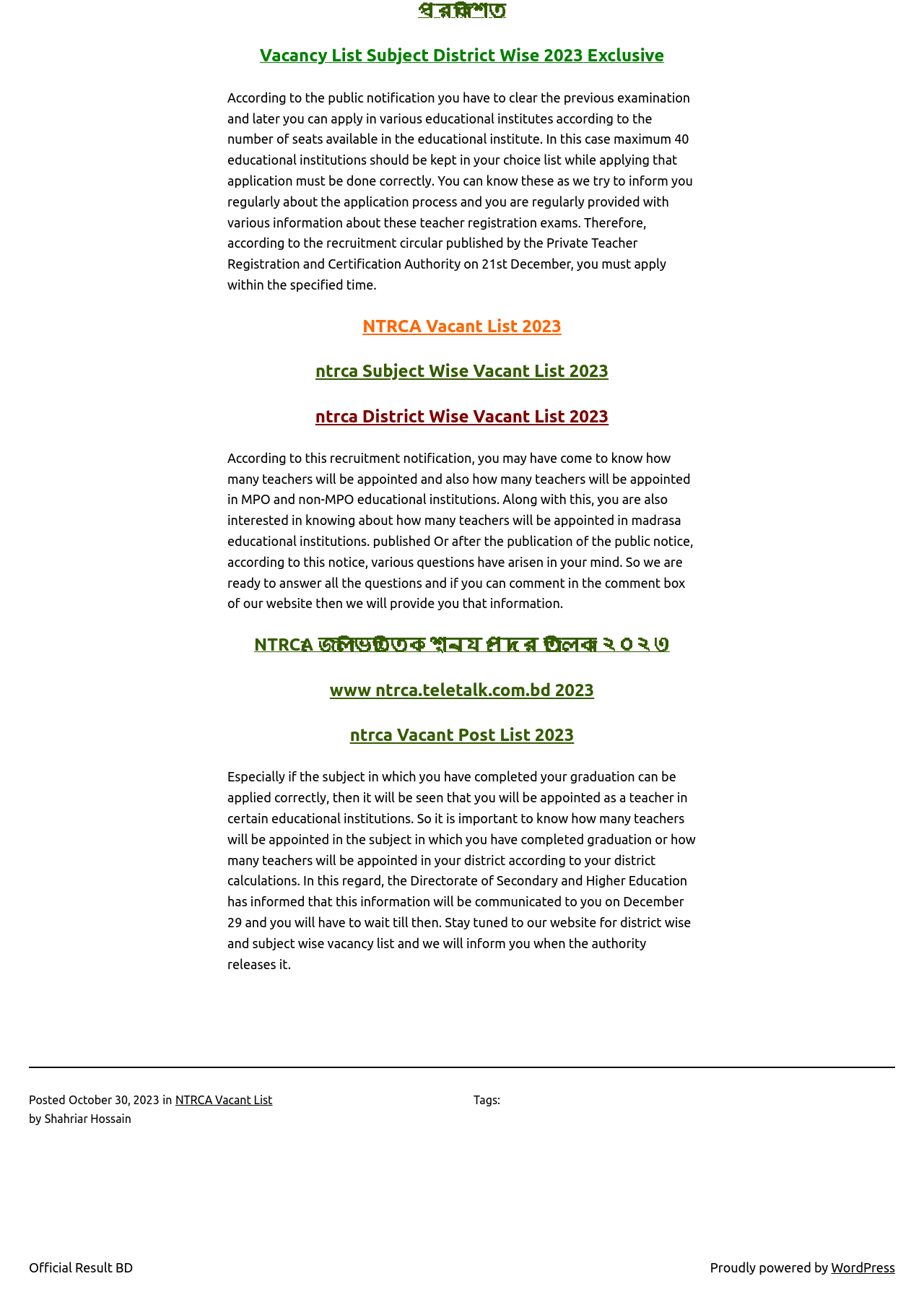What is the topic of the recruitment notification?
Kindly give a detailed and elaborate answer to the question.

The topic of the recruitment notification is NTRCA Vacant List 2023, which is mentioned in the link 'NTRCA Vacant List 2023' and also in the text 'According to the recruitment circular published by the Private Teacher Registration and Certification Authority on 21st December...'.